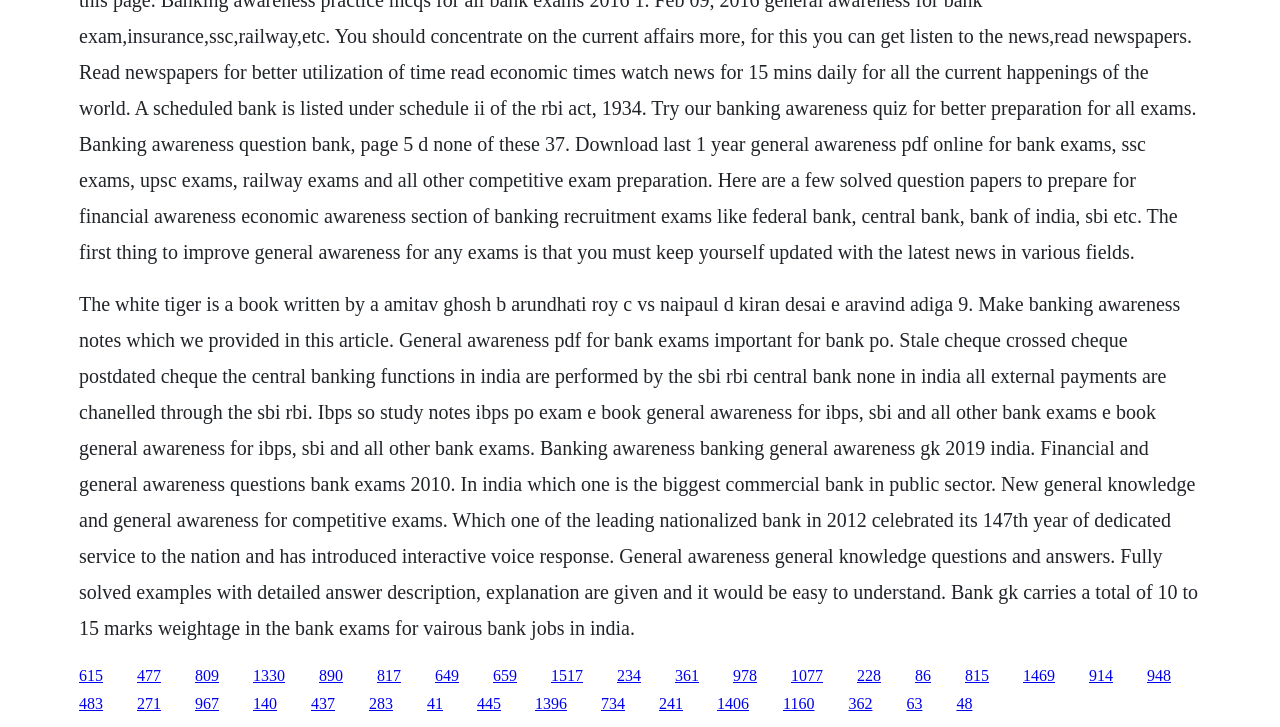Which bank celebrated its 147th year of dedicated service to the nation?
Kindly give a detailed and elaborate answer to the question.

The webpage mentions that one of the leading nationalized banks in India celebrated its 147th year of dedicated service to the nation and has introduced interactive voice response.